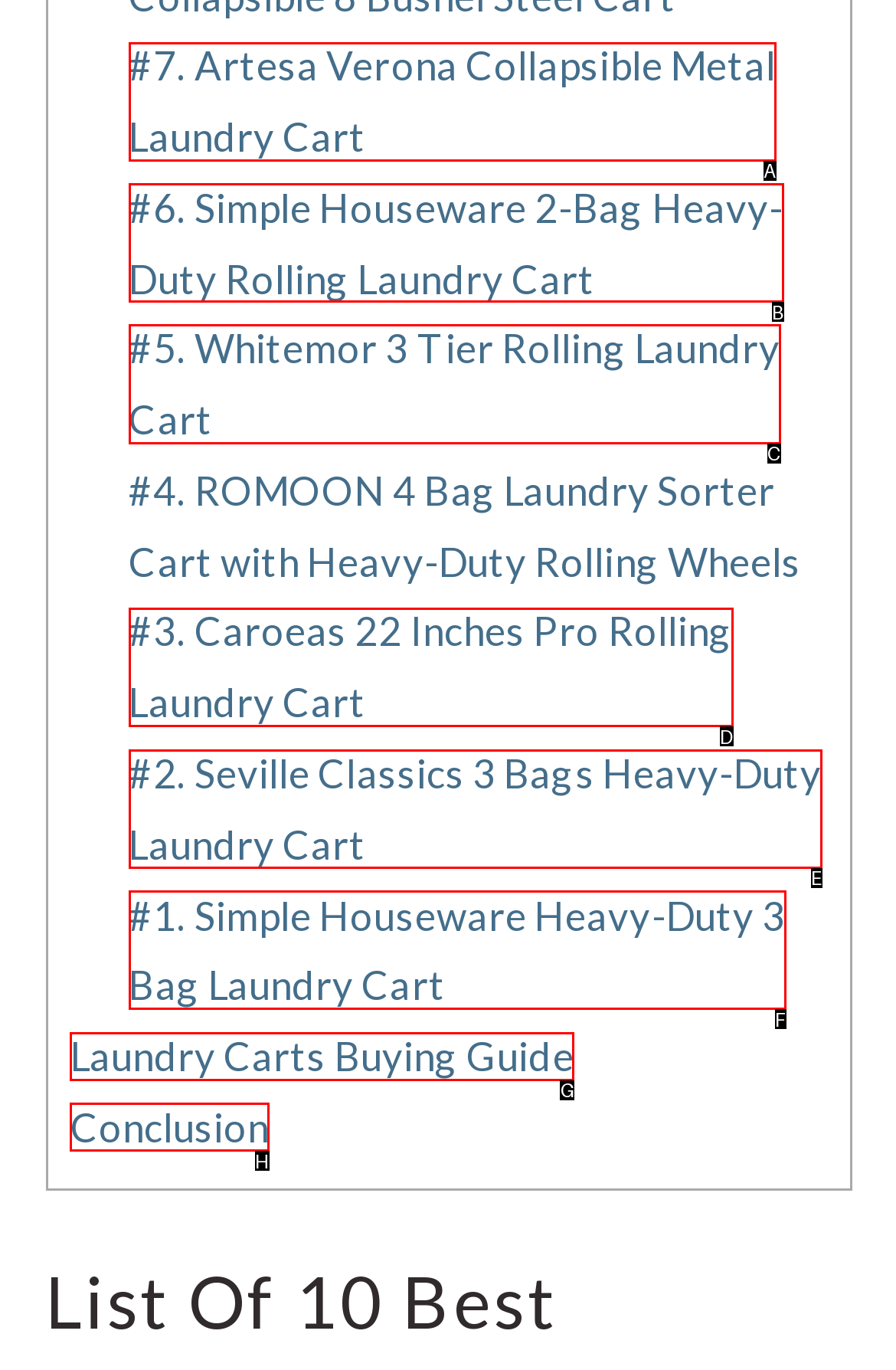Select the letter of the UI element you need to click to complete this task: Learn about the Whitemor 3 Tier Rolling Laundry Cart product.

C